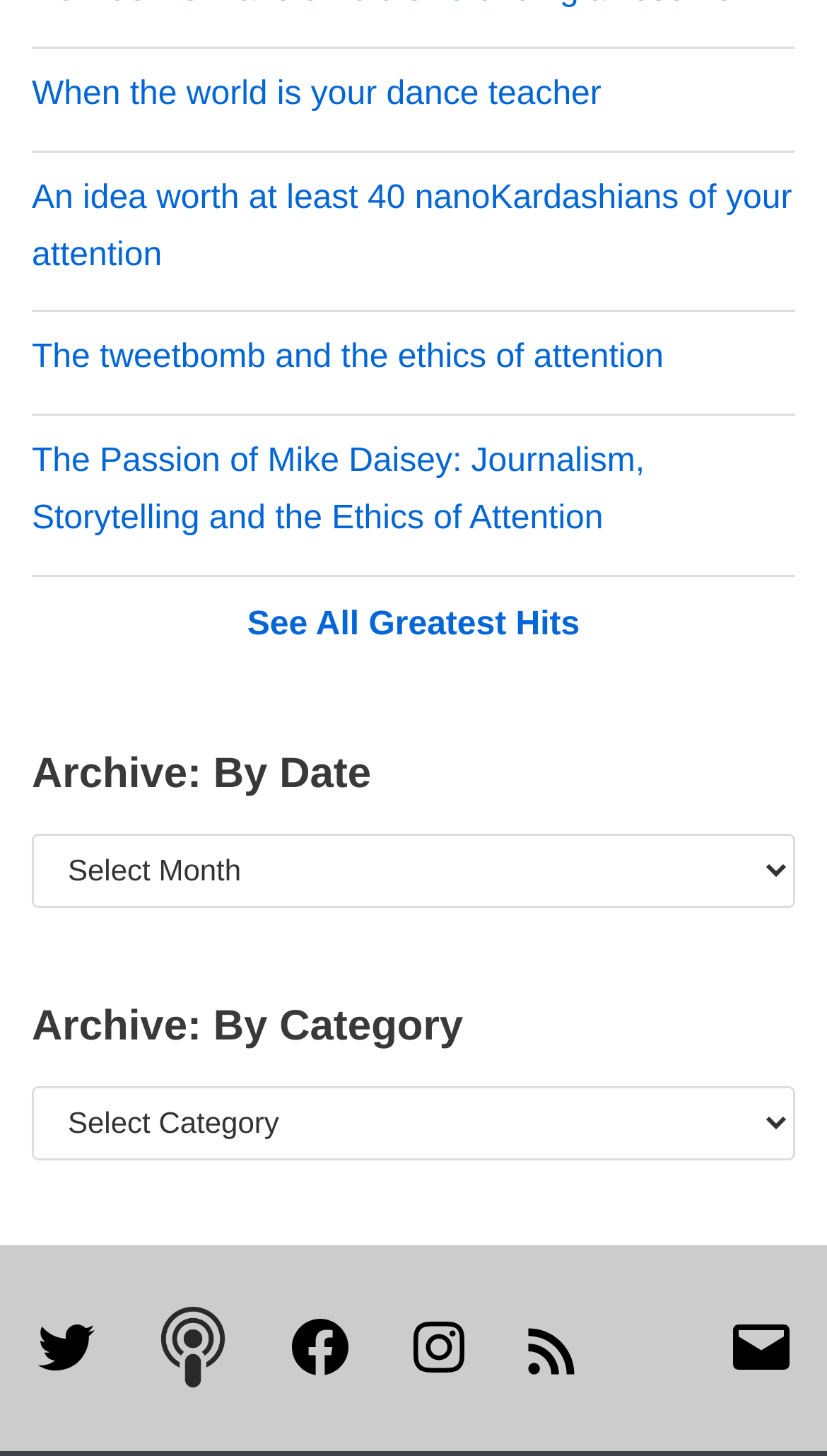Please give the bounding box coordinates of the area that should be clicked to fulfill the following instruction: "Follow on Twitter". The coordinates should be in the format of four float numbers from 0 to 1, i.e., [left, top, right, bottom].

[0.038, 0.929, 0.121, 0.954]